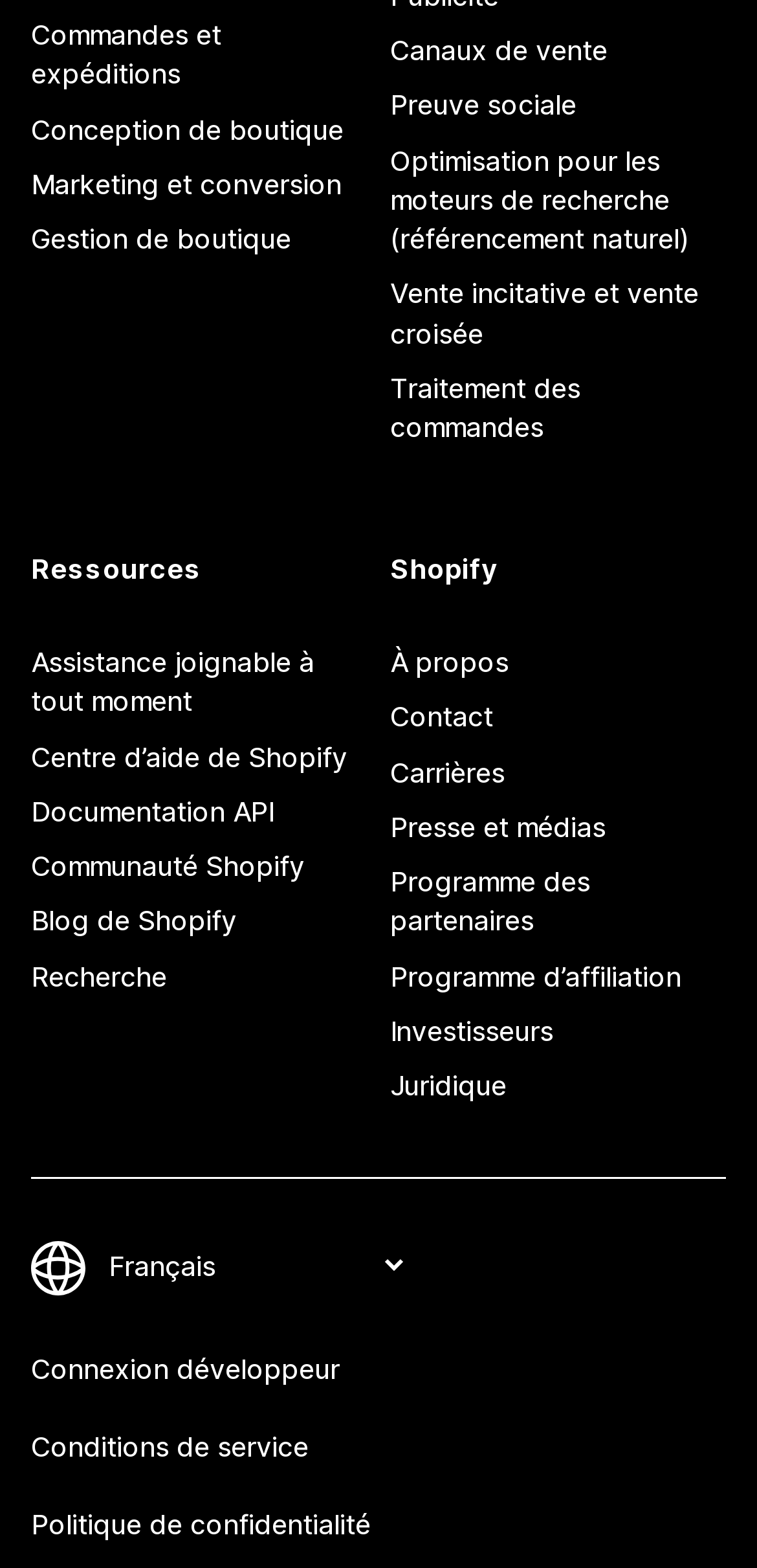Locate the bounding box coordinates of the area where you should click to accomplish the instruction: "Explore Ressources".

[0.041, 0.35, 0.485, 0.375]